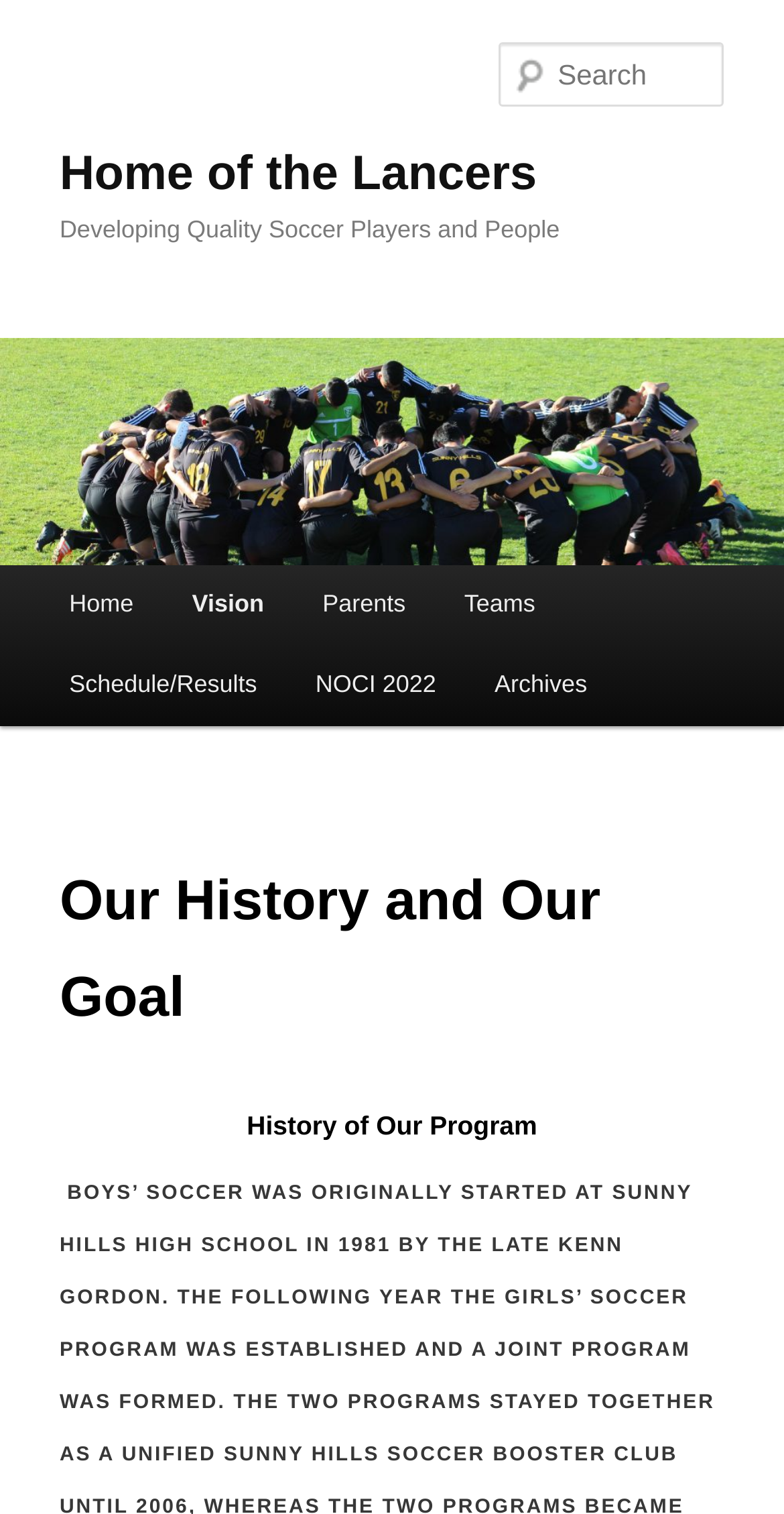Can you find and provide the title of the webpage?

Home of the Lancers